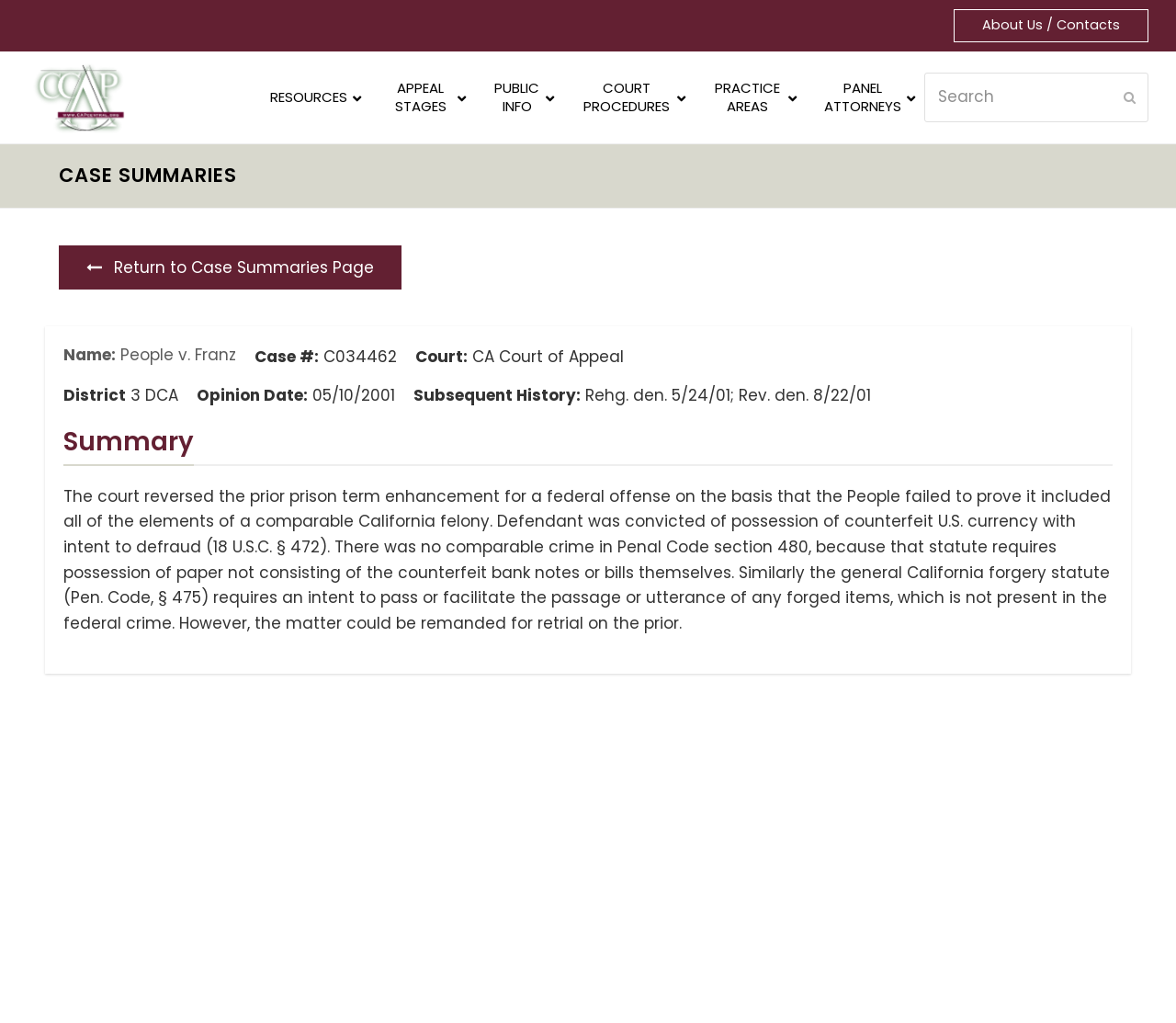What is the opinion date?
Please respond to the question with a detailed and informative answer.

I found the opinion date by looking at the 'Opinion Date:' section on the webpage, which is located below the 'District' section. The opinion date is displayed as '05/10/2001'.